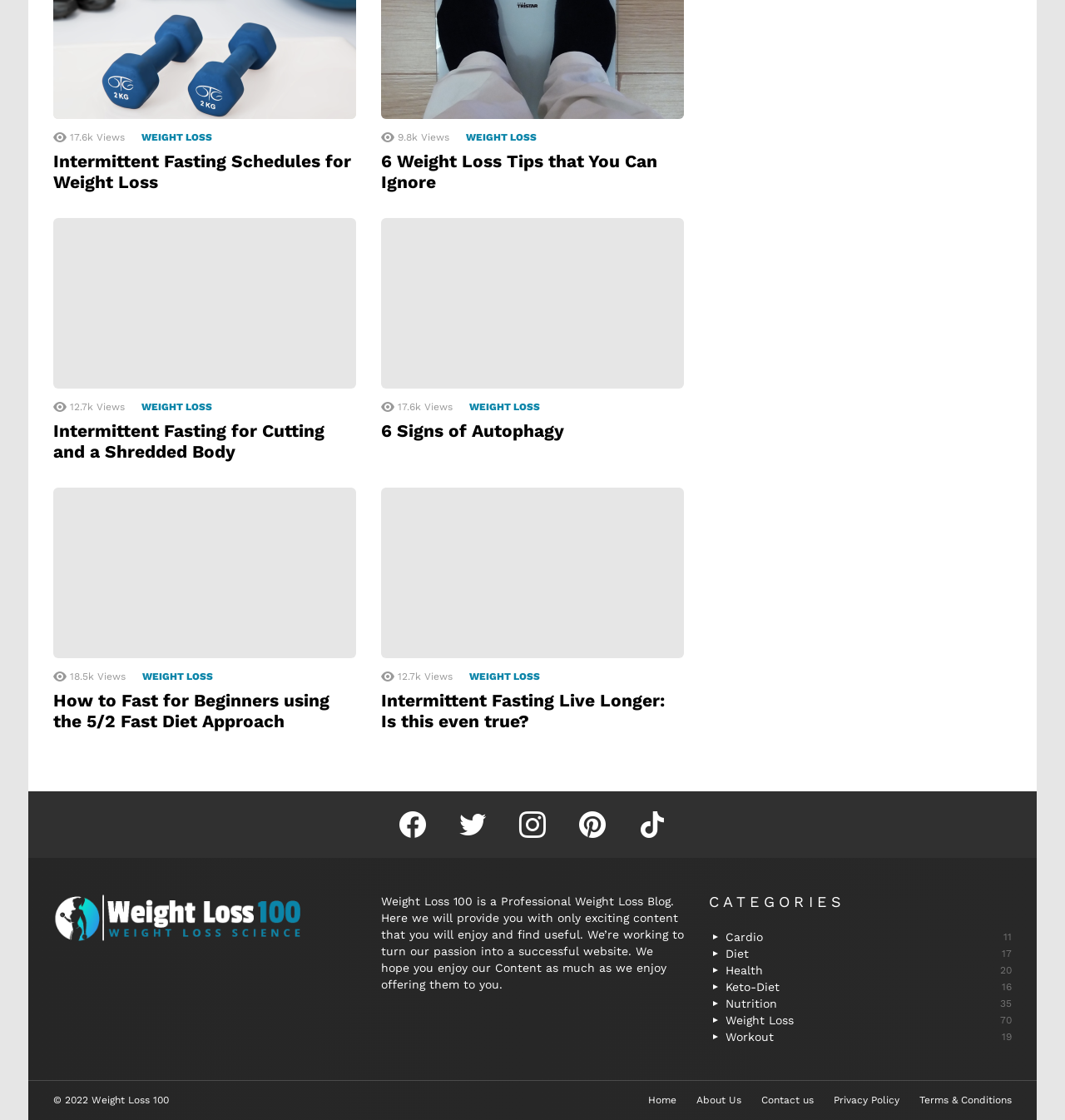Find the bounding box coordinates of the area to click in order to follow the instruction: "View the article about Intermittent Fasting Schedules for Weight Loss".

[0.05, 0.134, 0.33, 0.172]